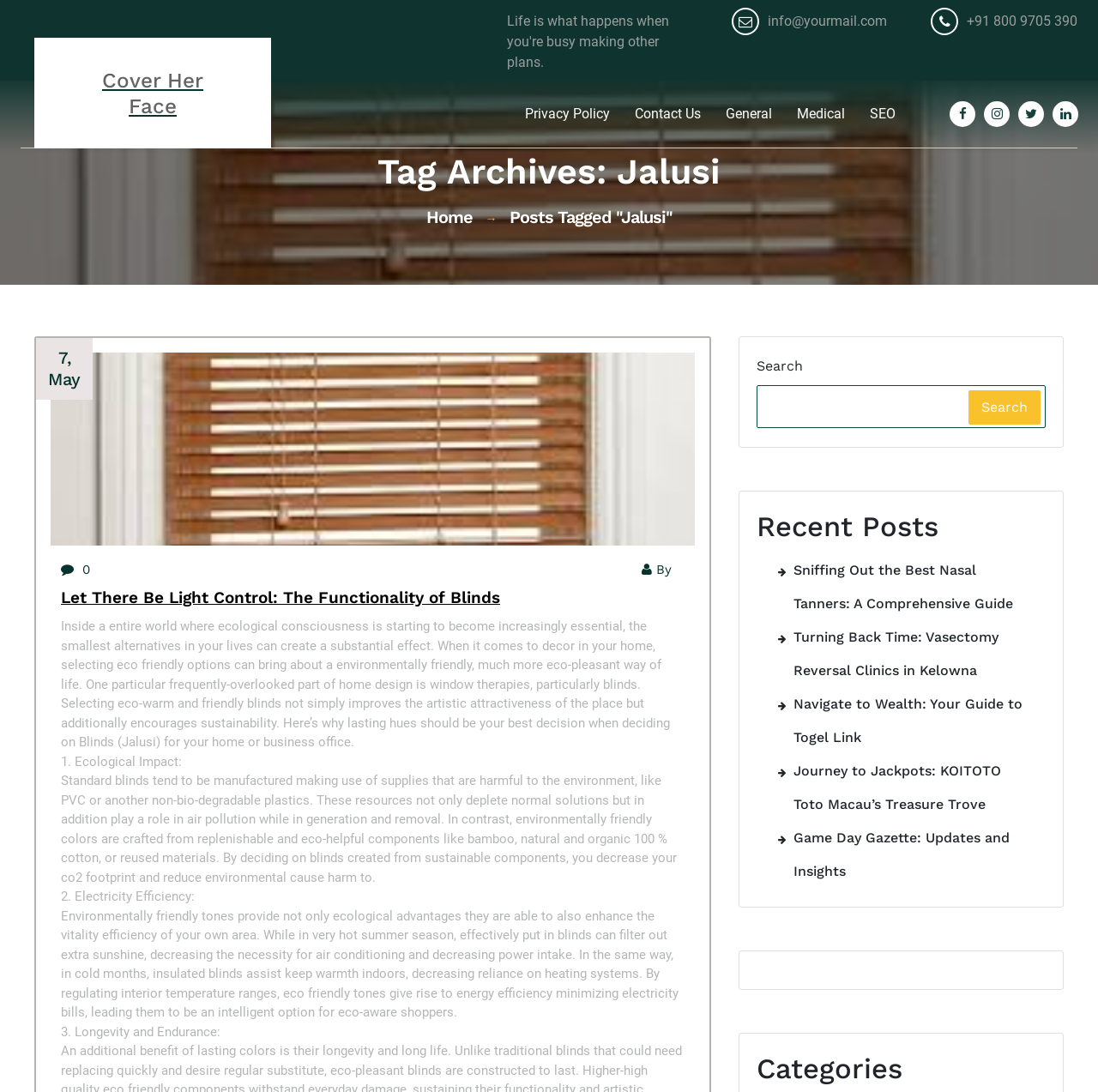What is the title or heading displayed on the webpage?

Tag Archives: Jalusi